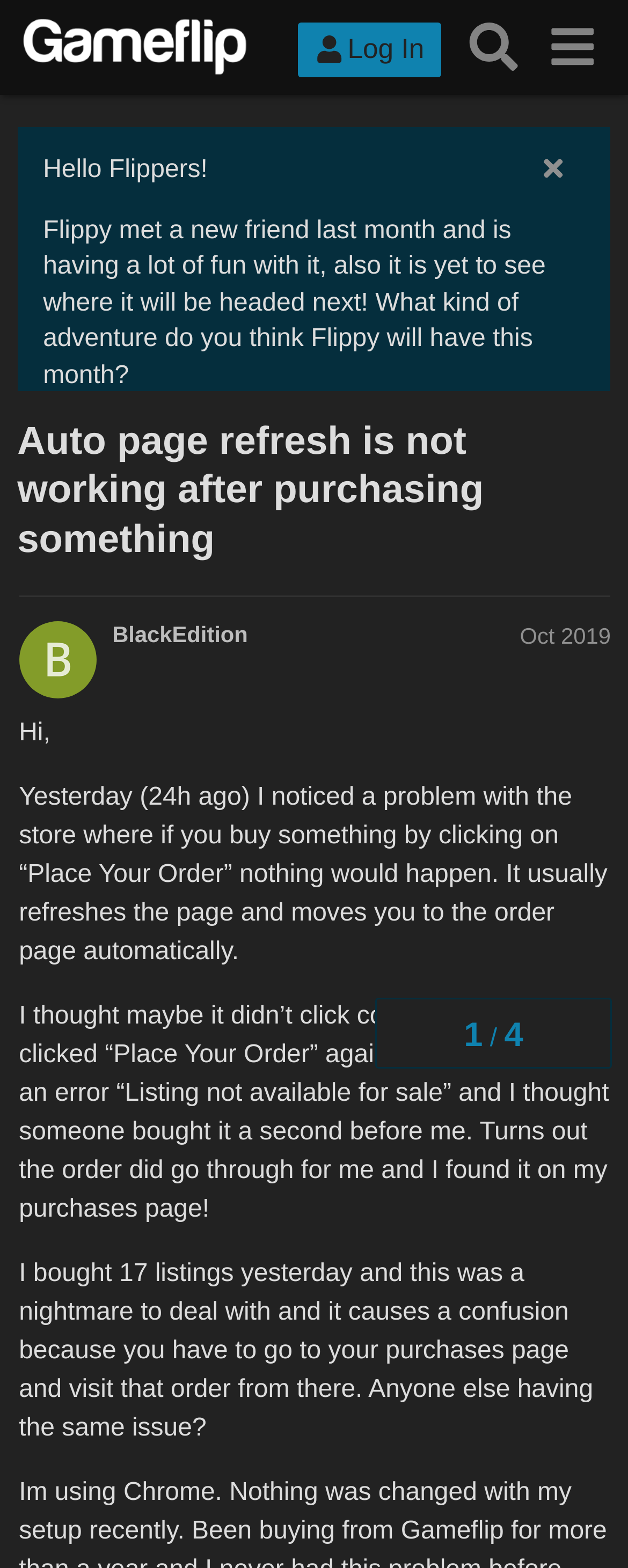What is the name of the forum?
Give a detailed response to the question by analyzing the screenshot.

The name of the forum can be found in the top-left corner of the webpage, where it says 'Gameflip Forum' in a link element.